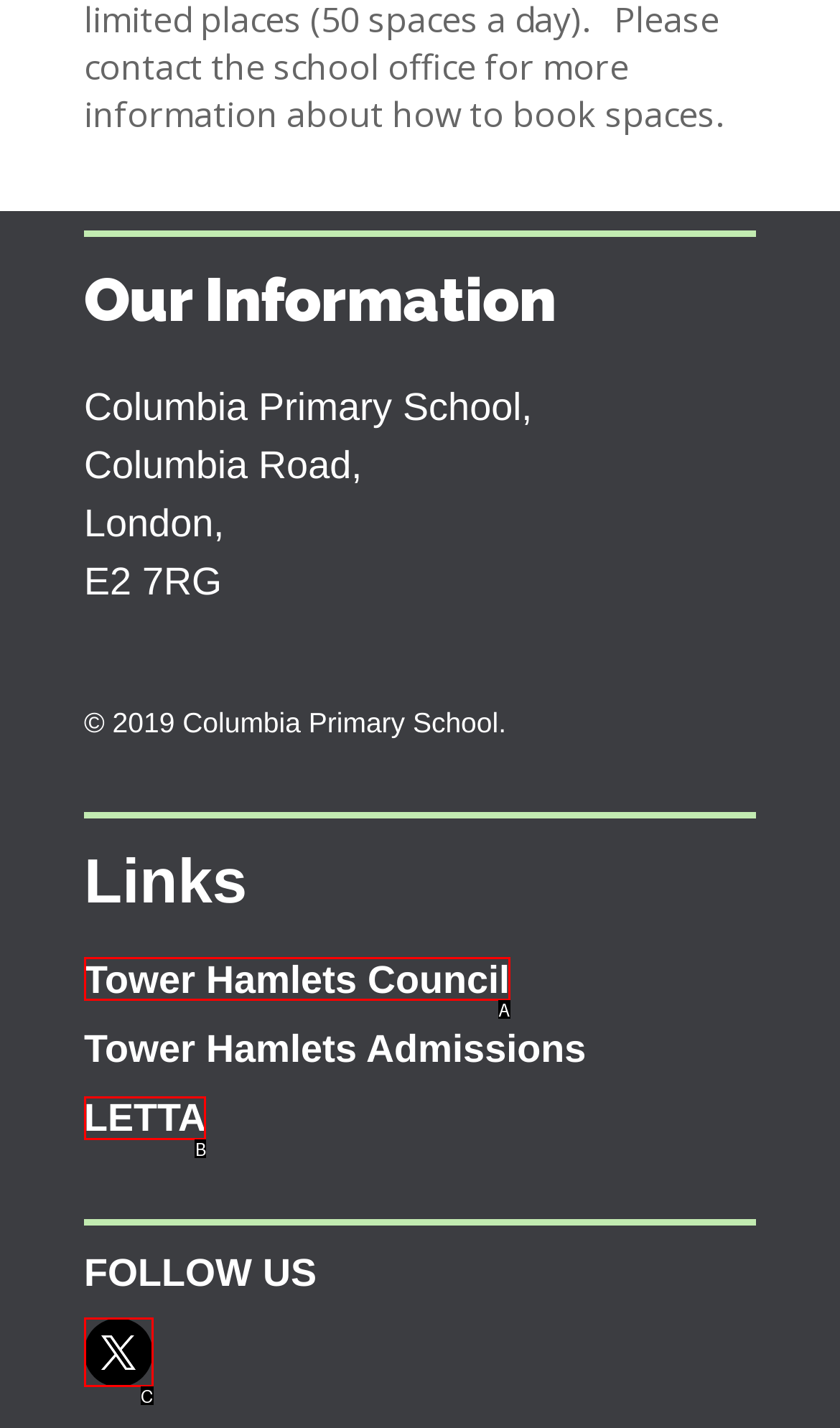Identify which HTML element matches the description: LETTA
Provide your answer in the form of the letter of the correct option from the listed choices.

B